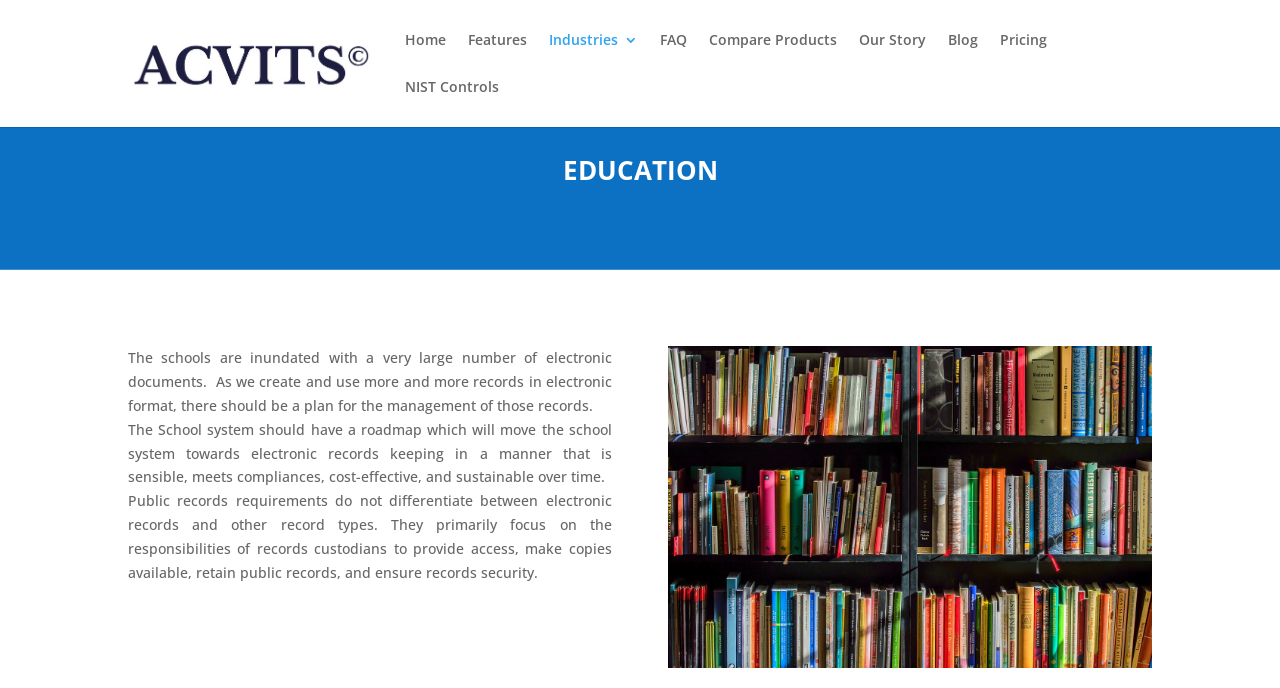Please provide a comprehensive response to the question based on the details in the image: How many links are in the top navigation bar?

There are 9 links in the top navigation bar, including 'Home', 'Features', 'Industries 3', 'FAQ', 'Compare Products', 'Our Story', 'Blog', 'Pricing', and 'NIST Controls'.